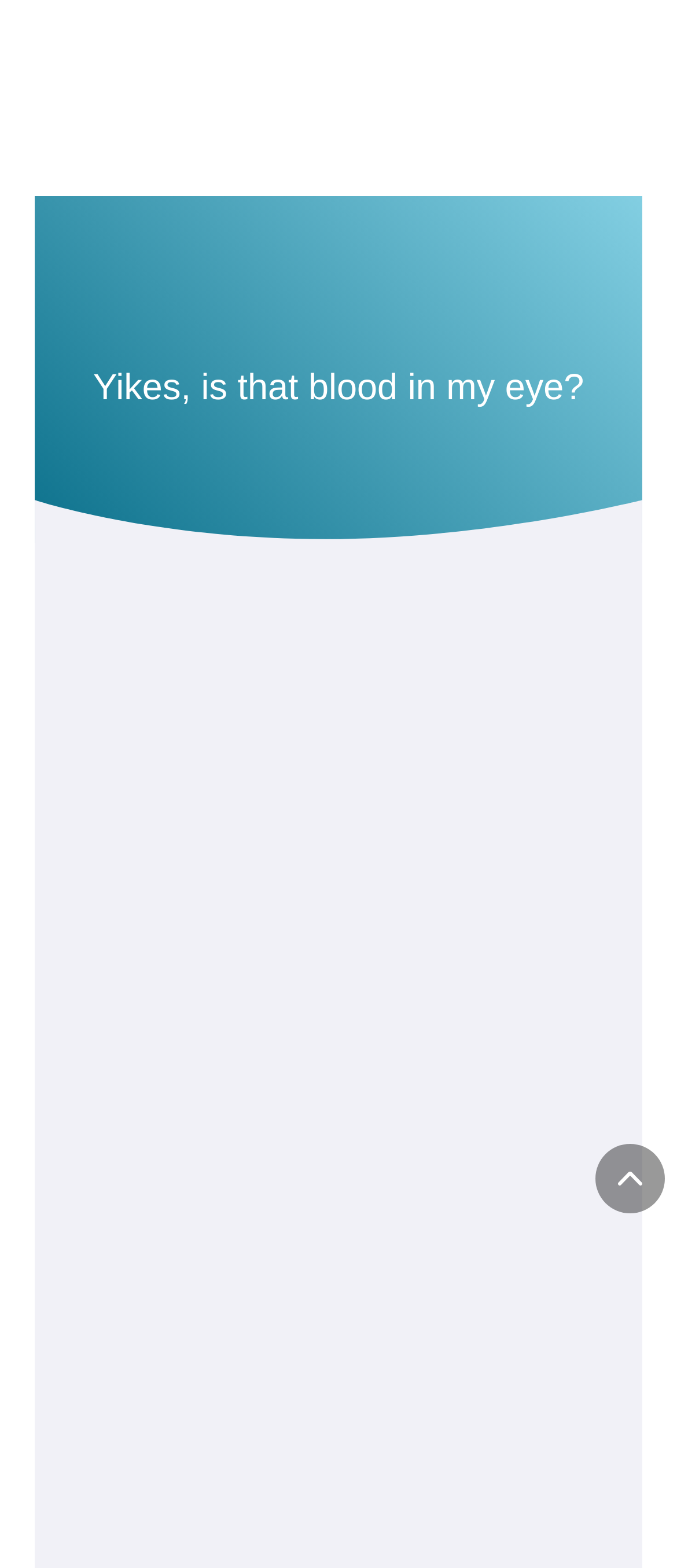Show the bounding box coordinates for the HTML element as described: "title="Click For Our Homepage"".

[0.131, 0.022, 0.669, 0.071]